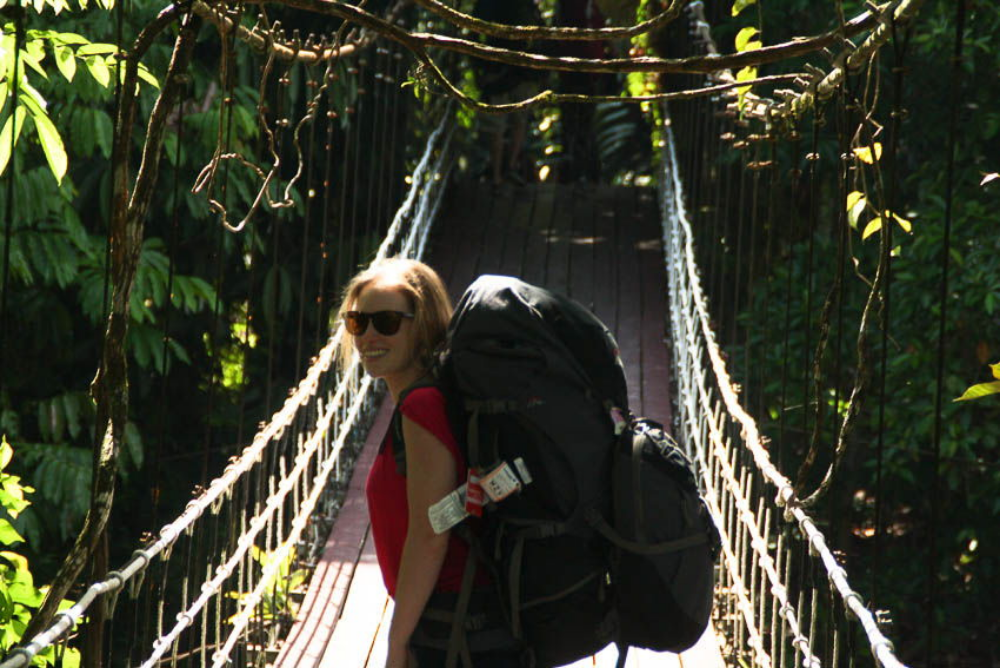What is the traveler carrying on her back?
Look at the image and provide a short answer using one word or a phrase.

A large backpack